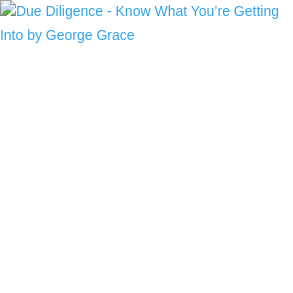What is the purpose of the image?
Answer the question in a detailed and comprehensive manner.

According to the caption, the image serves as a visual representation of the topic, inviting viewers to engage with the content and learn more about the importance of due diligence in real estate transactions, suggesting that its purpose is to encourage audience participation and learning.